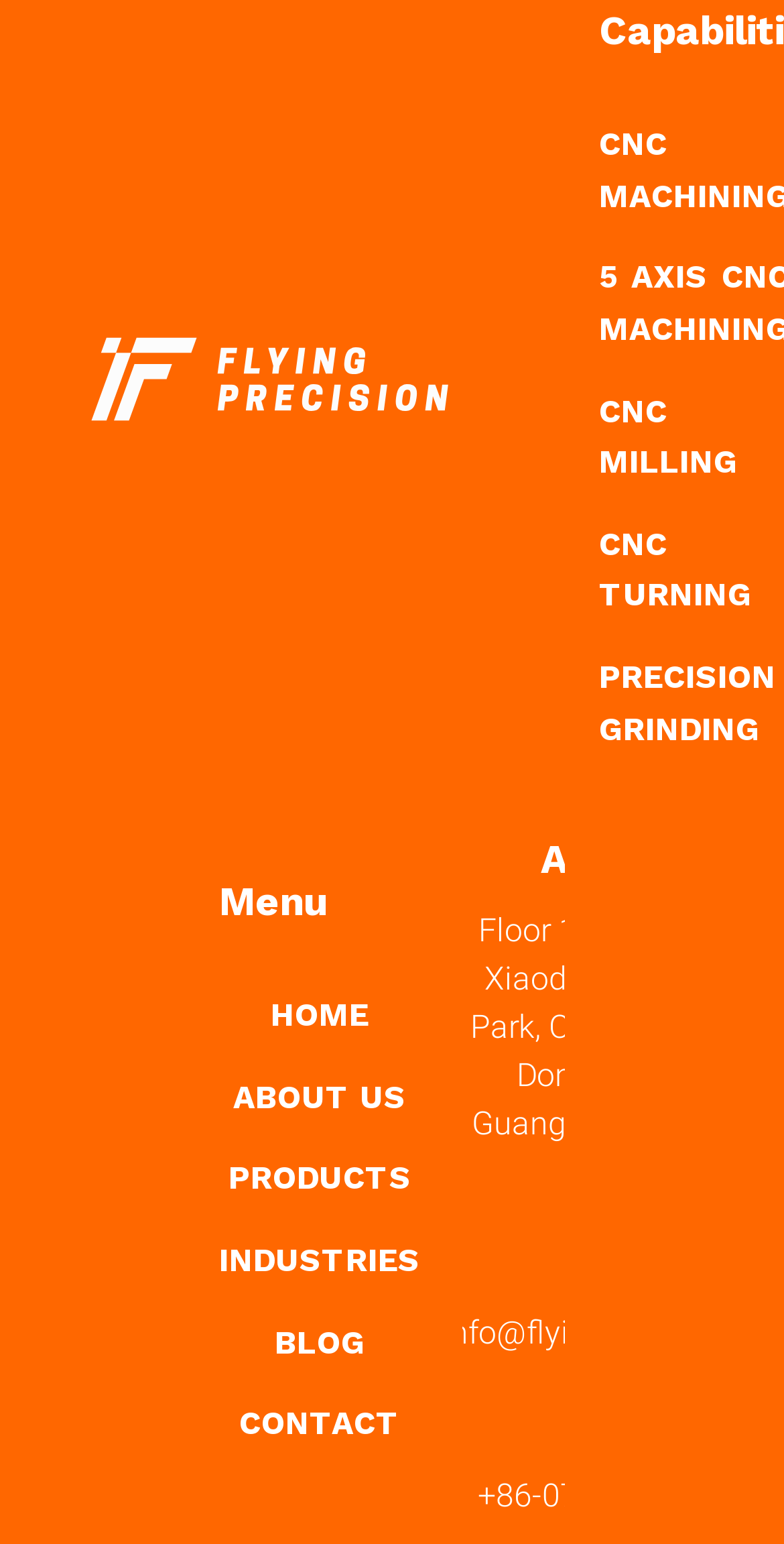What is the second contact information?
Refer to the image and answer the question using a single word or phrase.

Email